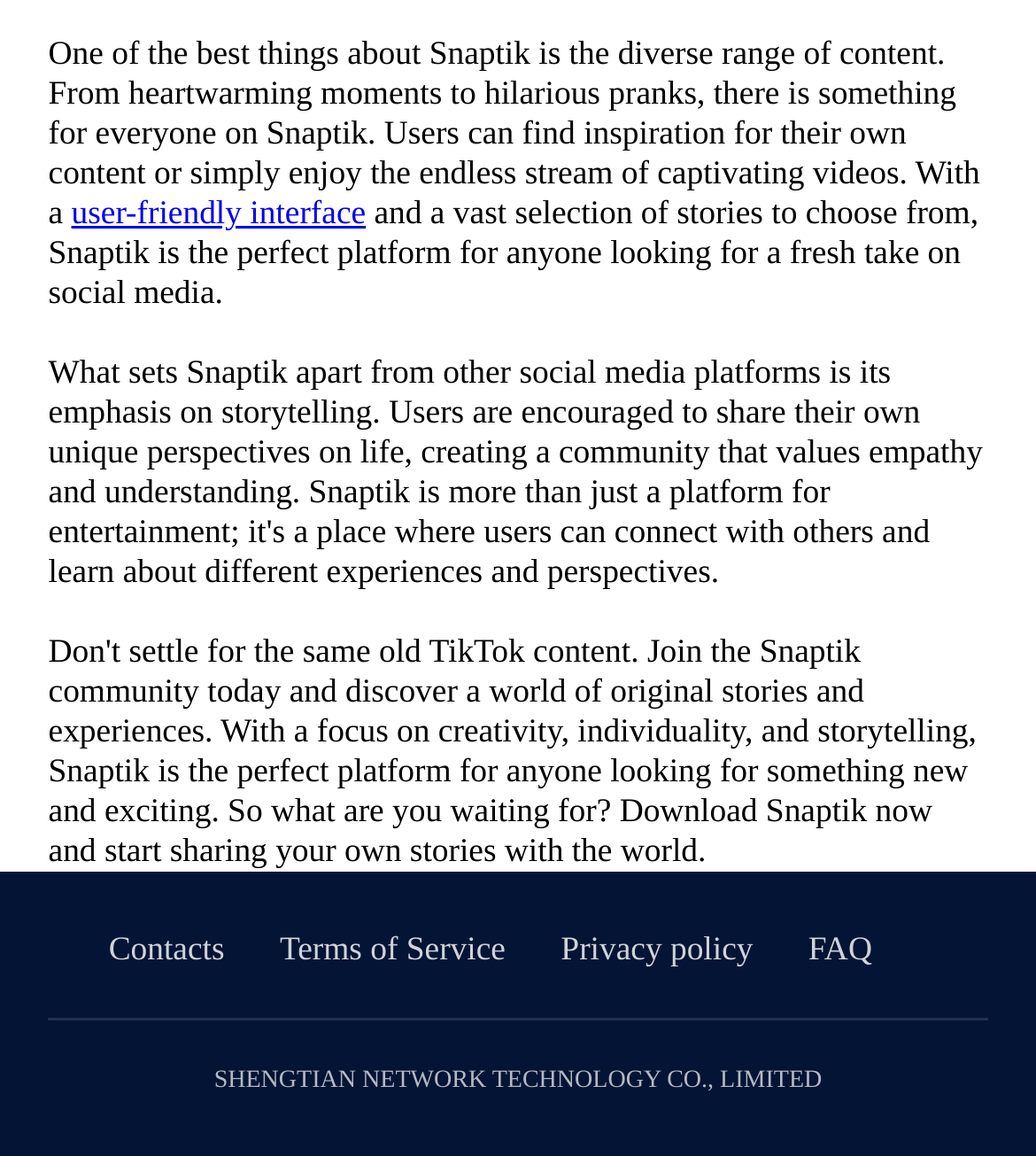Please find the bounding box coordinates (top-left x, top-left y, bottom-right x, bottom-right y) in the screenshot for the UI element described as follows: FAQ

[0.78, 0.804, 0.842, 0.836]